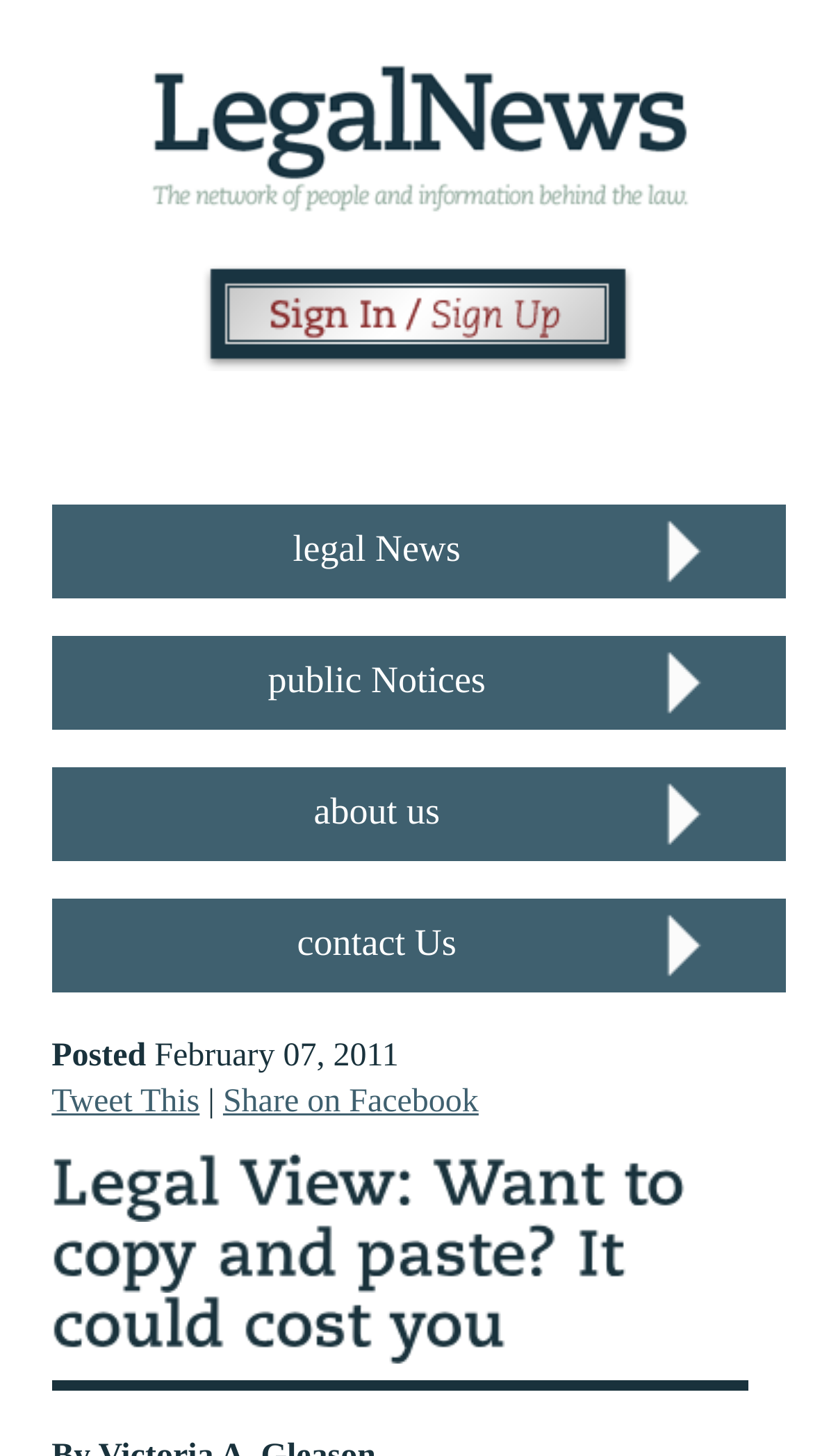How can users share the article?
Answer the question with a single word or phrase, referring to the image.

Tweet or Facebook